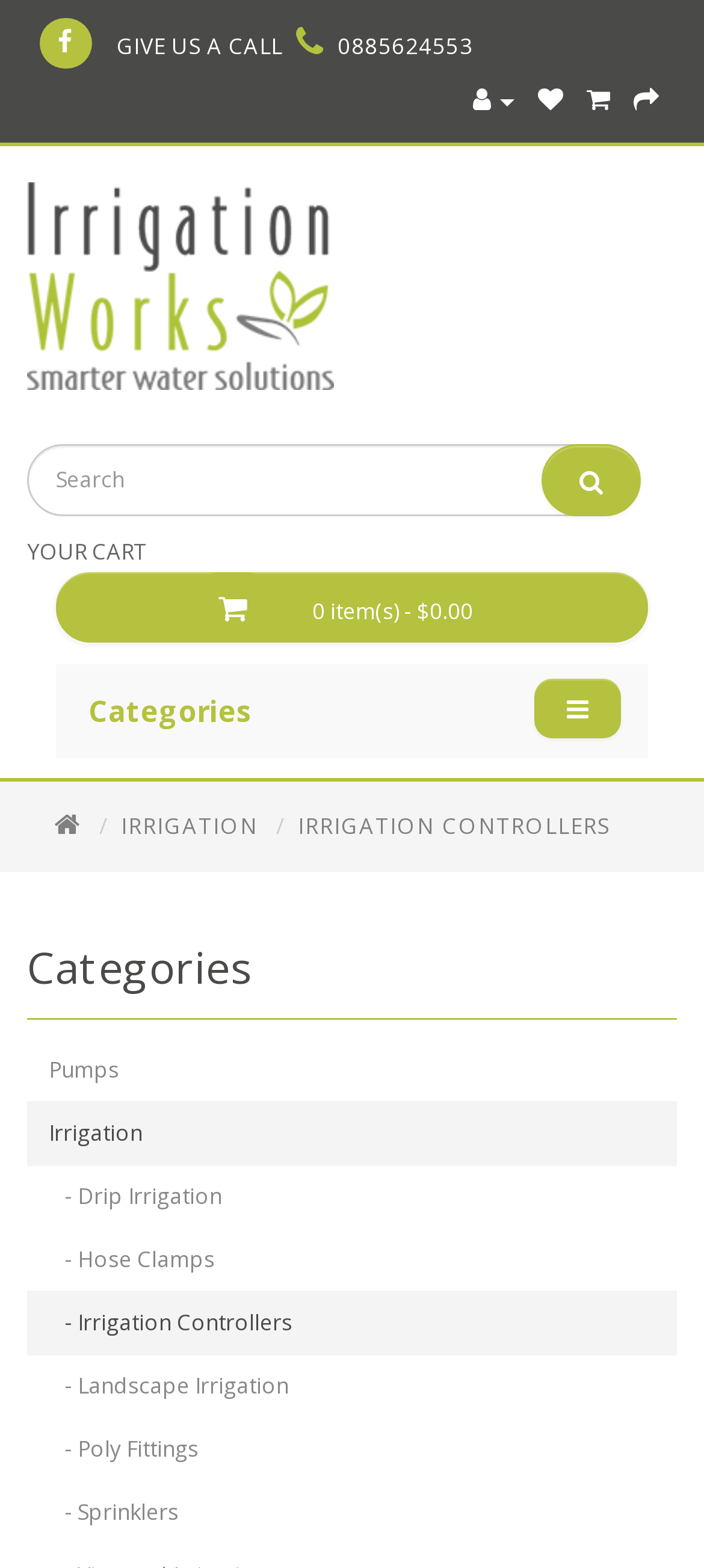How many categories are listed?
Respond to the question with a single word or phrase according to the image.

7